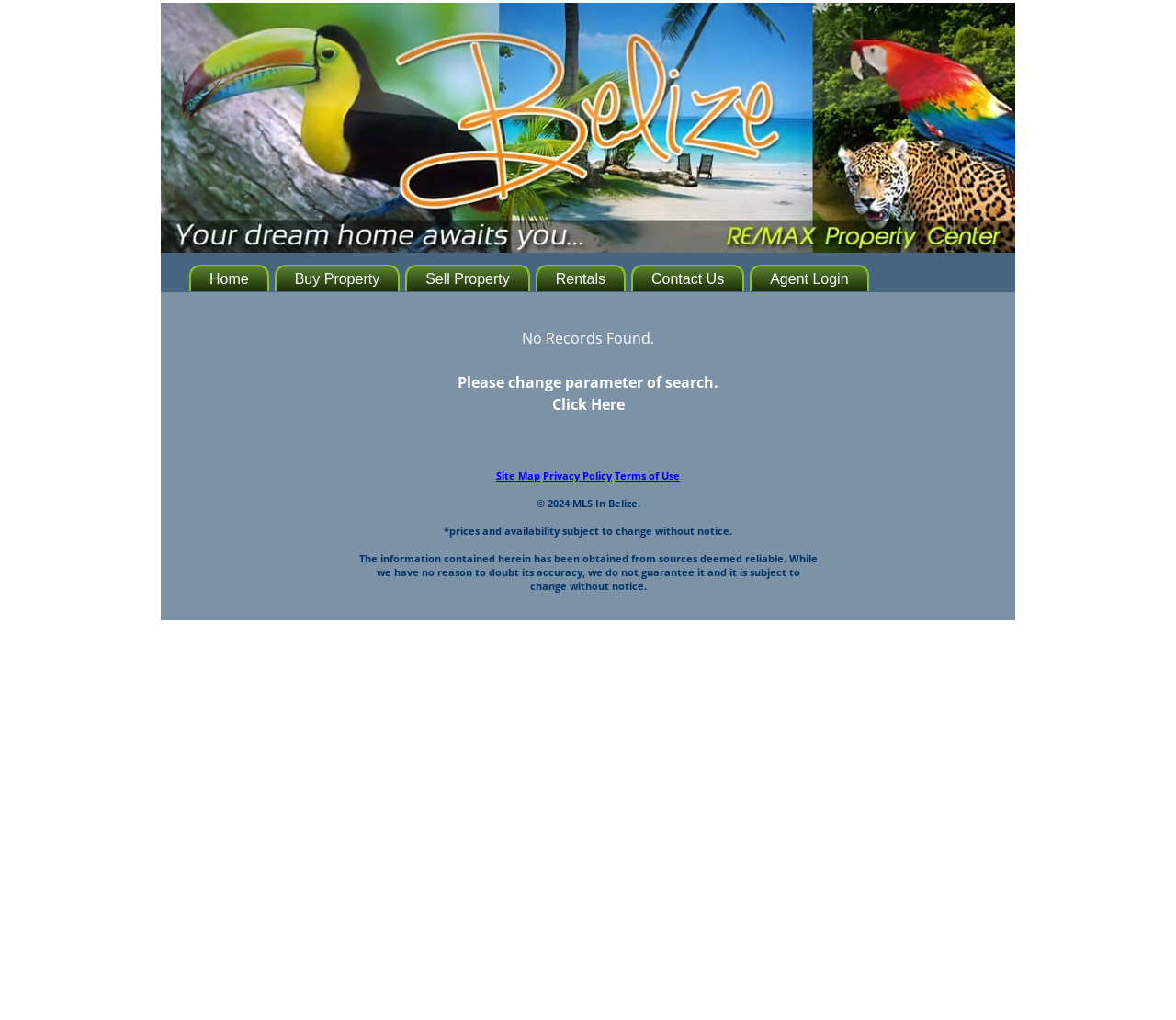Based on the image, provide a detailed and complete answer to the question: 
What is the main topic of this website?

Based on the webpage content, I can see that the website is related to real estate properties in Belize, as it mentions 'realestate properties in belize' and has links to 'Buy Property', 'Sell Property', and 'Rentals'.